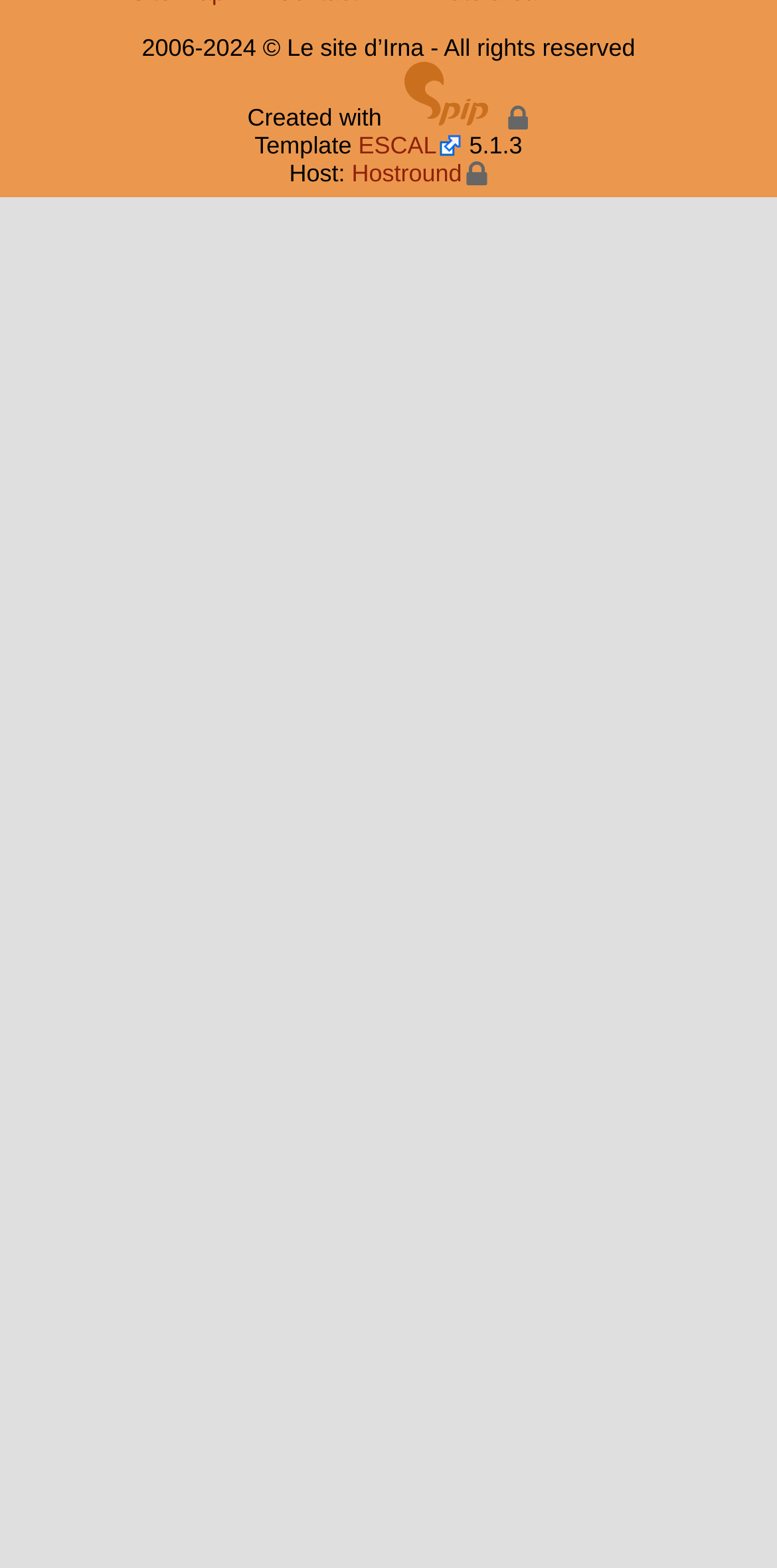Please find the bounding box coordinates (top-left x, top-left y, bottom-right x, bottom-right y) in the screenshot for the UI element described as follows: Irna

[0.113, 0.482, 0.176, 0.503]